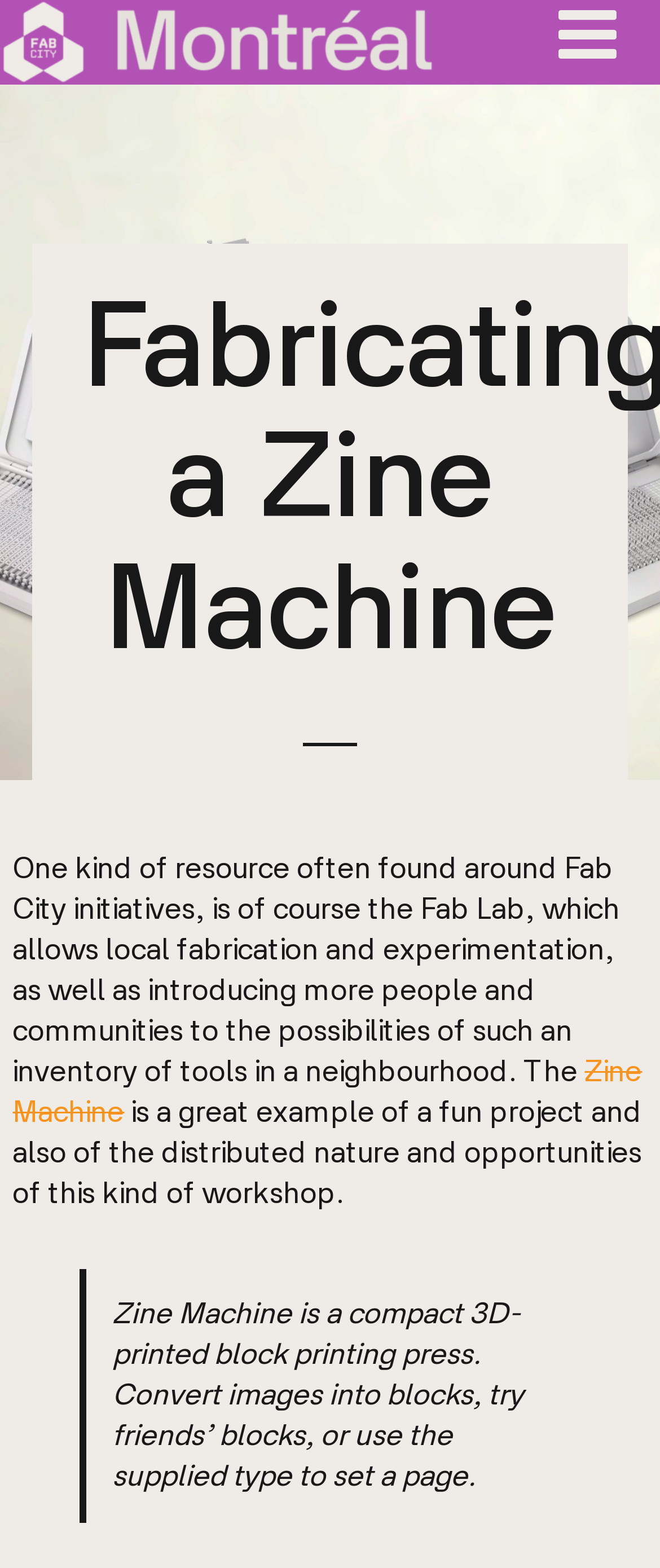Articulate a detailed summary of the webpage's content and design.

The webpage is about Fabricating a Zine Machine, a project related to Fab City initiatives. At the top left corner, there is a Fab City Montréal logo, which is also a link. On the top right corner, there is a toggle button to open the mobile menu. 

Below the logo, there is a heading that reads "Fabricating a Zine Machine". Underneath the heading, there is a paragraph of text that describes the Fab Lab, a resource found around Fab City initiatives, which allows local fabrication and experimentation, and introduces people to the possibilities of such an inventory of tools in a neighbourhood. 

Within this paragraph, there is a link to "Zine Machine", which is a fun project that showcases the distributed nature and opportunities of this kind of workshop. 

Further down, there is a blockquote that contains a description of the Zine Machine, a compact 3D-printed block printing press that can convert images into blocks, try friends’ blocks, or use the supplied type to set a page. 

At the bottom right corner, there is a "Go to Top" link, which allows users to navigate back to the top of the page.